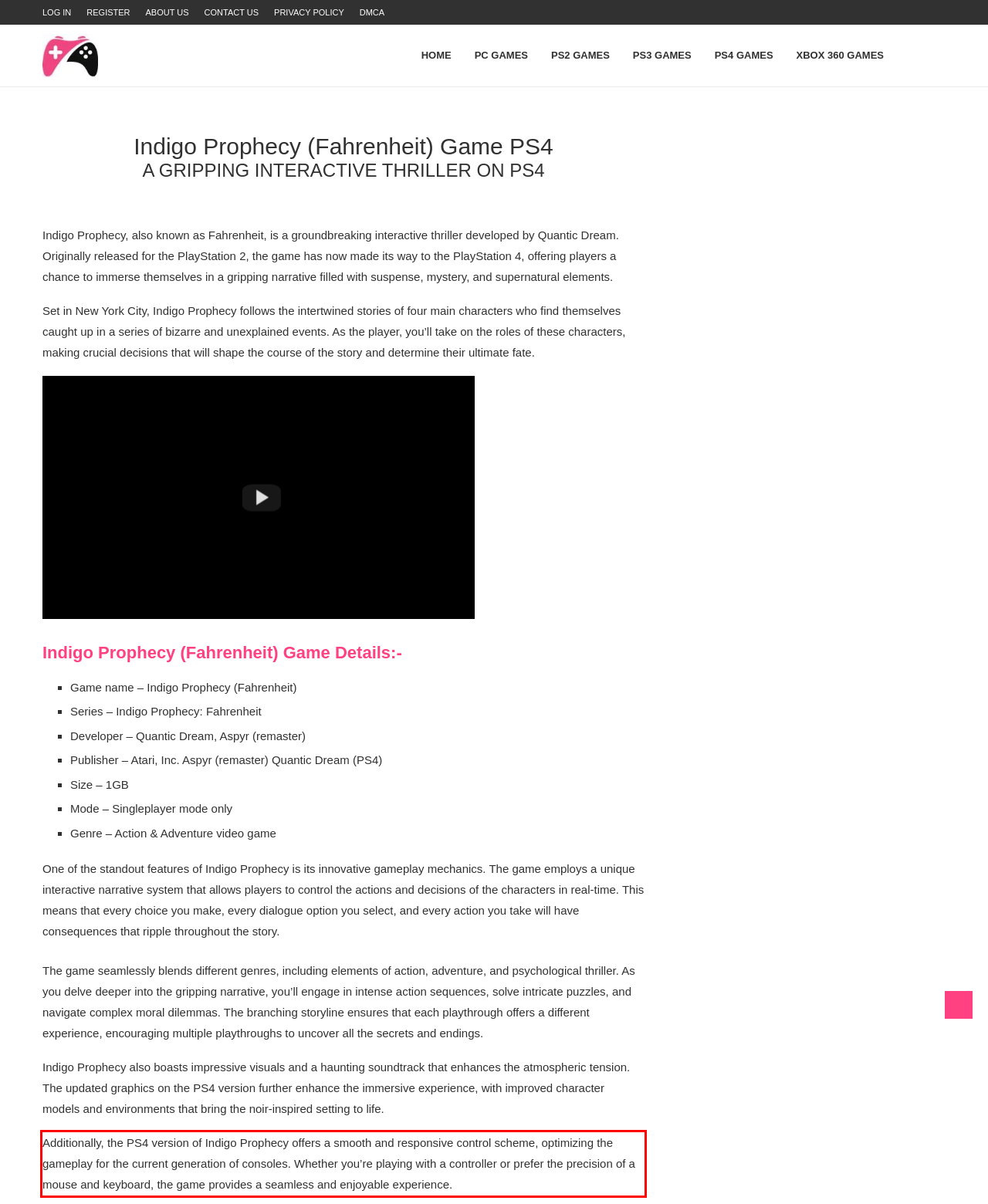Given a webpage screenshot with a red bounding box, perform OCR to read and deliver the text enclosed by the red bounding box.

Additionally, the PS4 version of Indigo Prophecy offers a smooth and responsive control scheme, optimizing the gameplay for the current generation of consoles. Whether you’re playing with a controller or prefer the precision of a mouse and keyboard, the game provides a seamless and enjoyable experience.